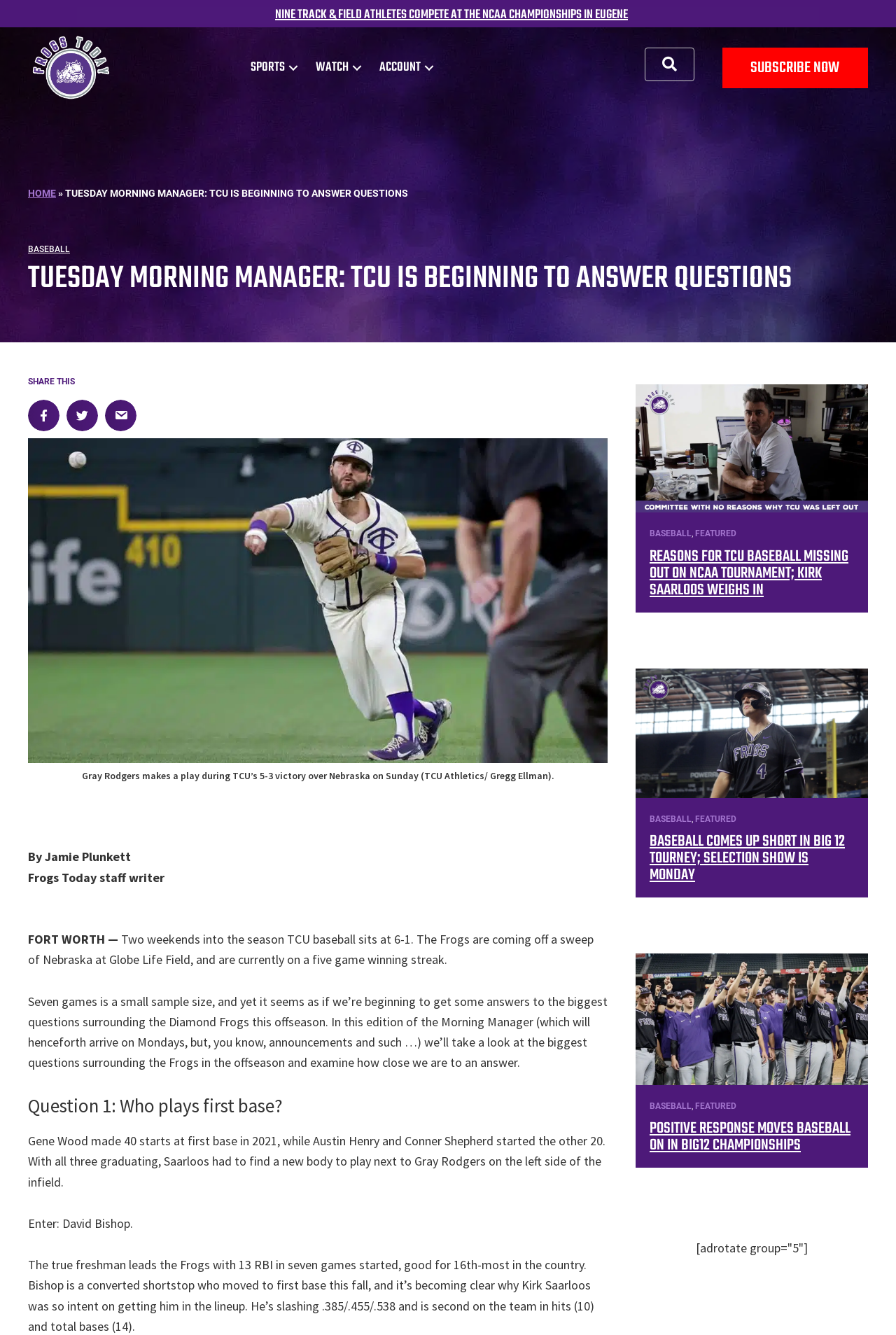Construct a comprehensive caption that outlines the webpage's structure and content.

This webpage is an article about TCU baseball, specifically discussing the team's performance and answering questions surrounding the team this offseason. At the top of the page, there is a navigation menu with links to "SPORTS", "WATCH", and "ACCOUNT" submenus. Below the navigation menu, there is a logo of "Frogs Today" with a link to the homepage. 

To the right of the logo, there is a link to "SUBSCRIBE NOW" and a search bar. The main content of the article is divided into sections, each with a heading and a block of text. The first section is titled "TUESDAY MORNING MANAGER: TCU IS BEGINNING TO ANSWER QUESTIONS" and discusses the team's performance after seven games. 

Below the first section, there is an image of TCU baseball player Gray Rodgers with a caption describing the scene. The article then continues with sections discussing specific questions surrounding the team, such as who will play first base. Each section has a heading and a block of text discussing the topic. 

Throughout the article, there are links to other related articles, such as "REASONS FOR TCU BASEBALL MISSING OUT ON NCAA TOURNAMENT; KIRK SAARLOOS WEIGHS IN" and "BASEBALL COMES UP SHORT IN BIG 12 TOURNEY; SELECTION SHOW IS MONDAY". These links are accompanied by images of the article's subjects. At the bottom of the page, there is an advertisement.